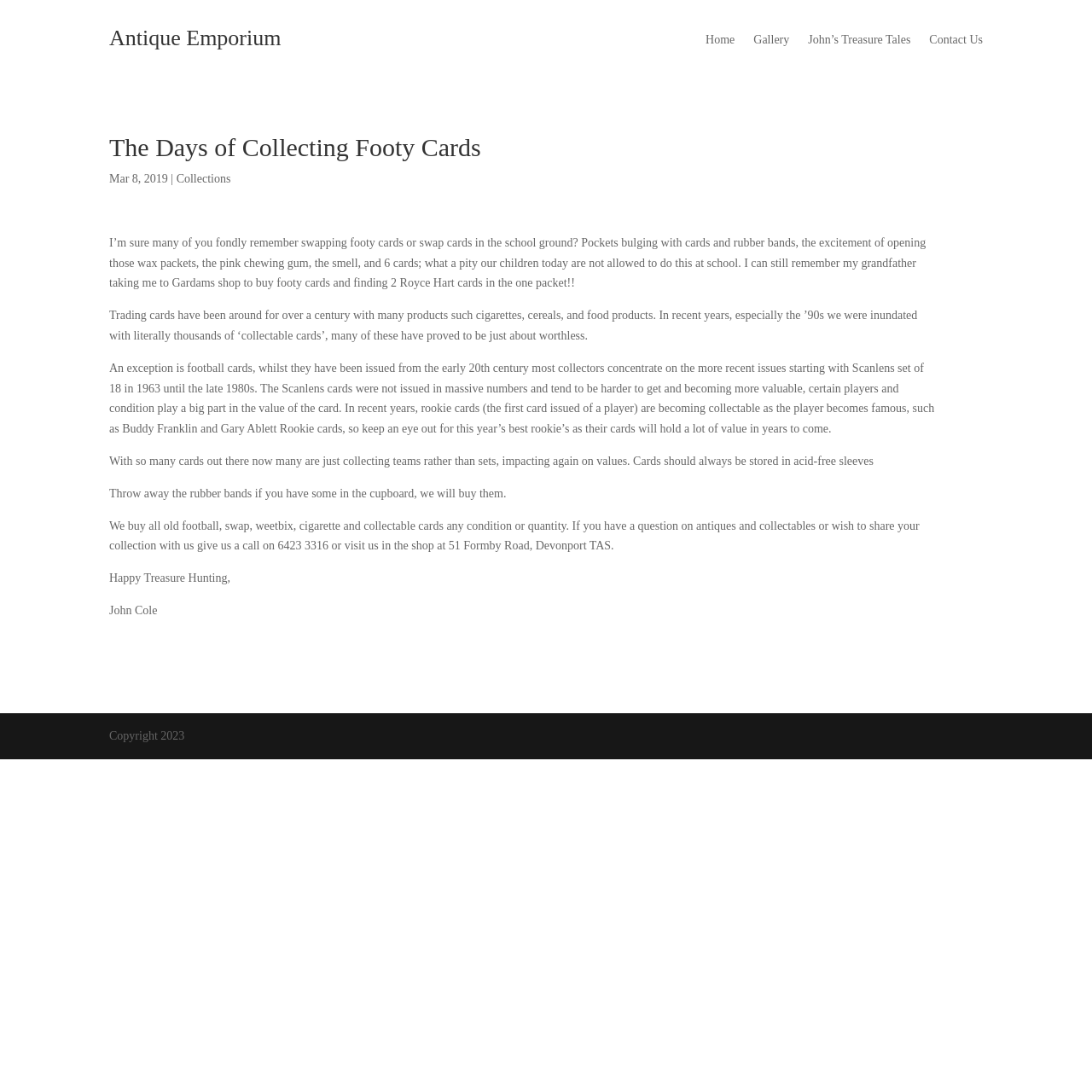Determine the bounding box coordinates of the UI element described below. Use the format (top-left x, top-left y, bottom-right x, bottom-right y) with floating point numbers between 0 and 1: John’s Treasure Tales

[0.74, 0.031, 0.834, 0.048]